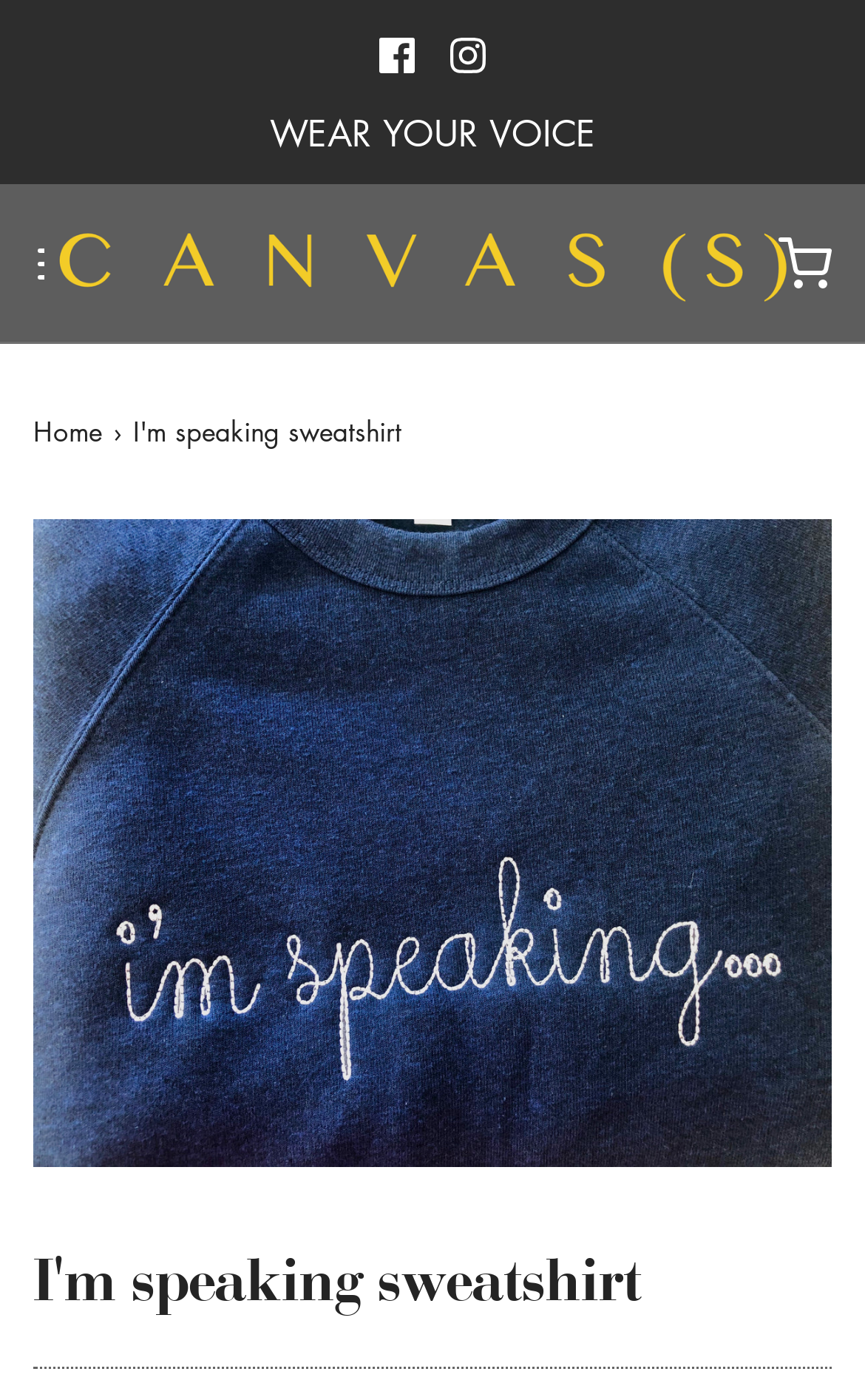Identify the main heading of the webpage and provide its text content.

I'm speaking sweatshirt